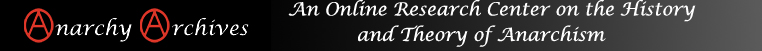What color is the encircled letter 'A' in the logo?
Using the information from the image, give a concise answer in one word or a short phrase.

Red